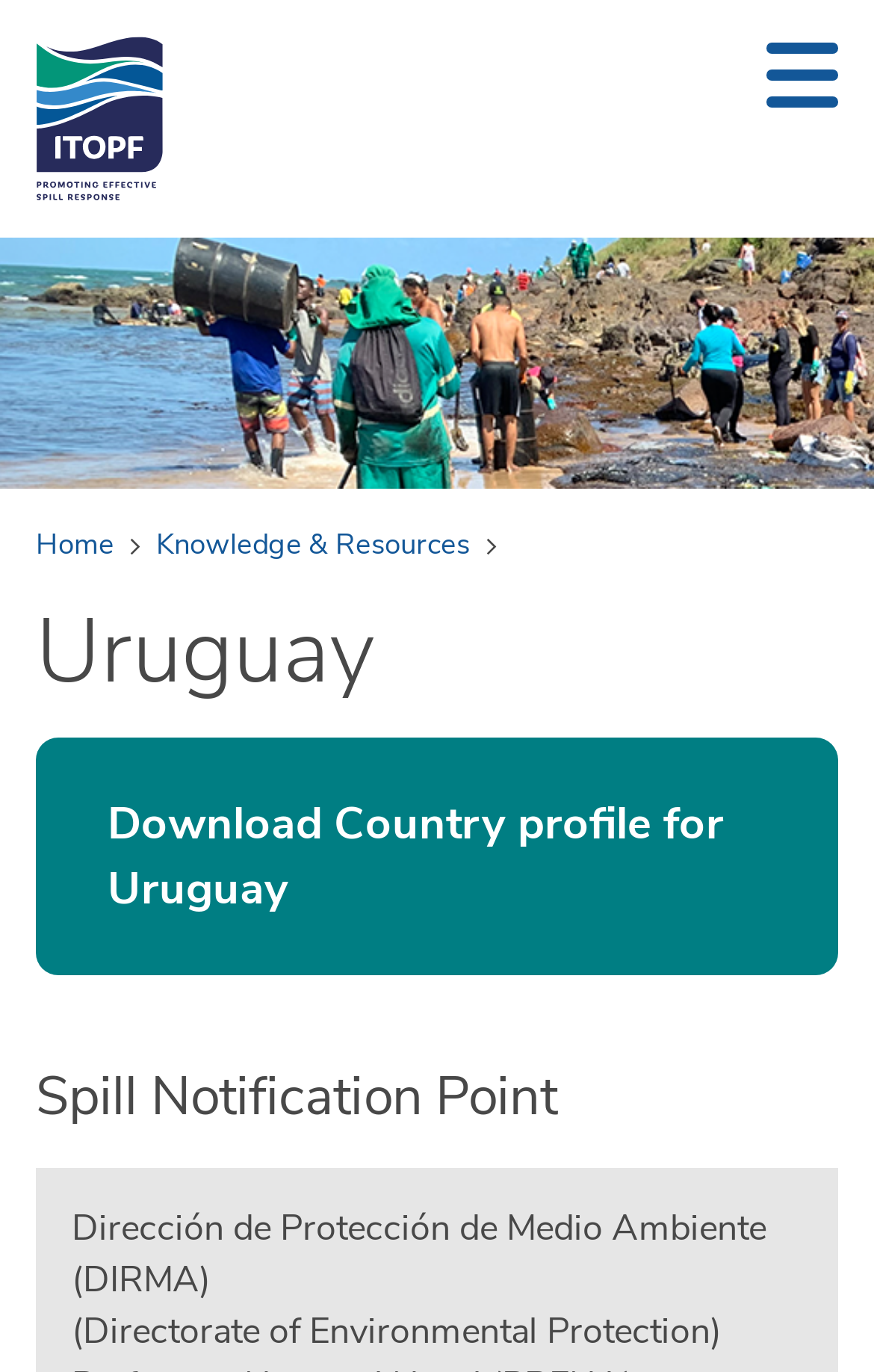Provide a single word or phrase to answer the given question: 
What is the name of the country being described?

Uruguay